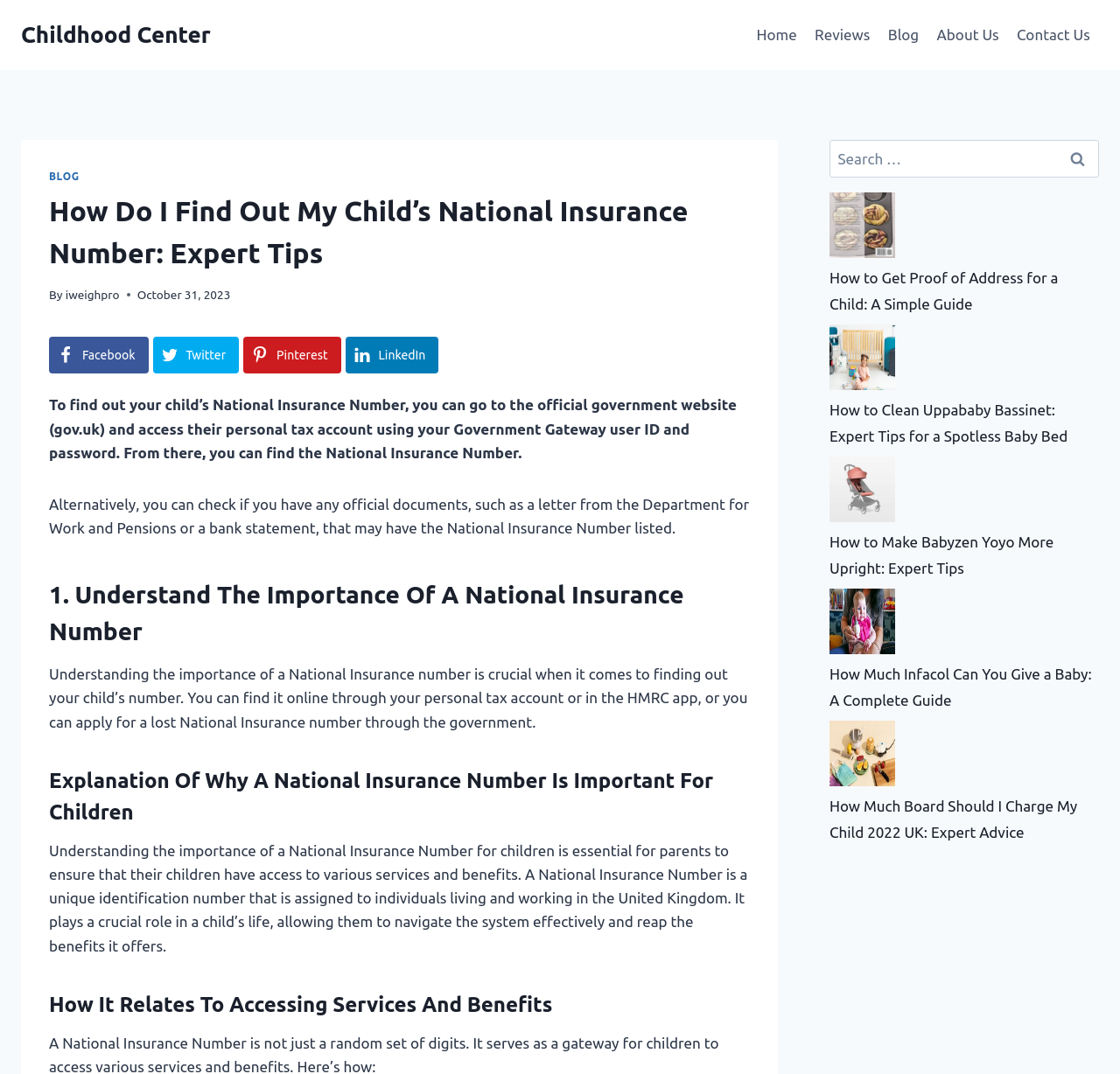Can you identify the bounding box coordinates of the clickable region needed to carry out this instruction: 'Search for something'? The coordinates should be four float numbers within the range of 0 to 1, stated as [left, top, right, bottom].

[0.942, 0.13, 0.981, 0.165]